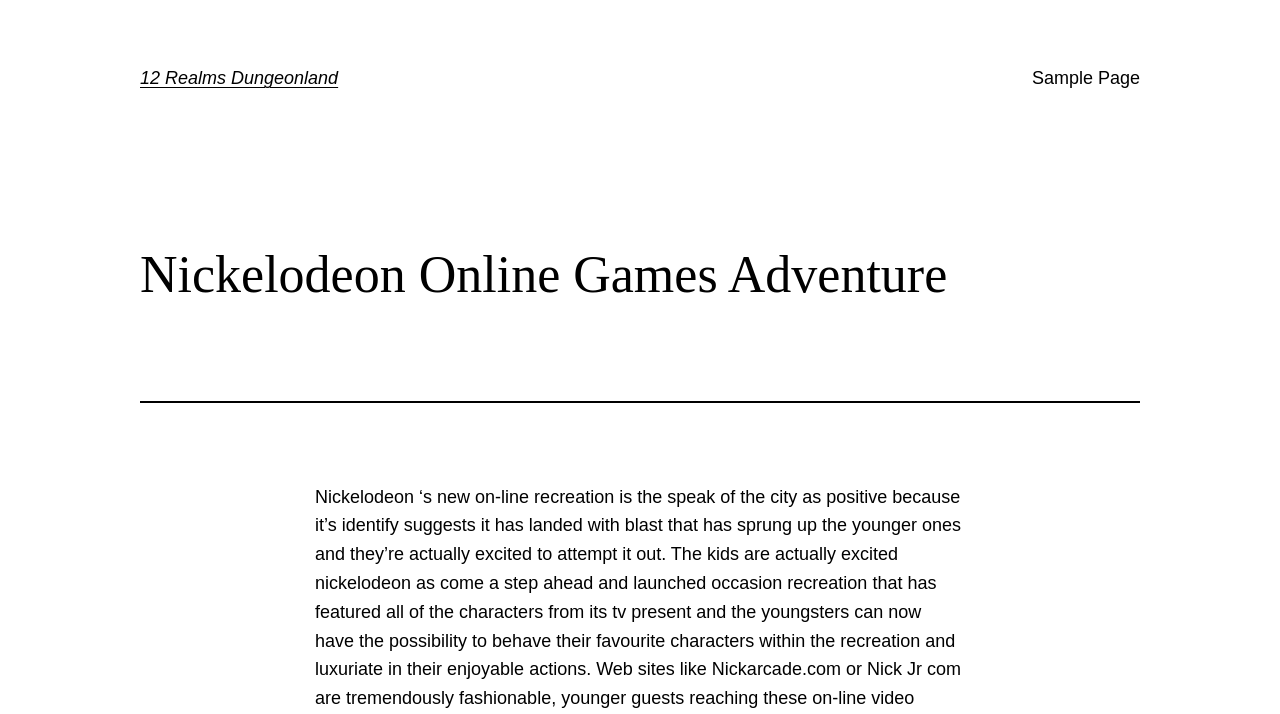Can you find the bounding box coordinates for the UI element given this description: "Sample Page"? Provide the coordinates as four float numbers between 0 and 1: [left, top, right, bottom].

[0.806, 0.09, 0.891, 0.13]